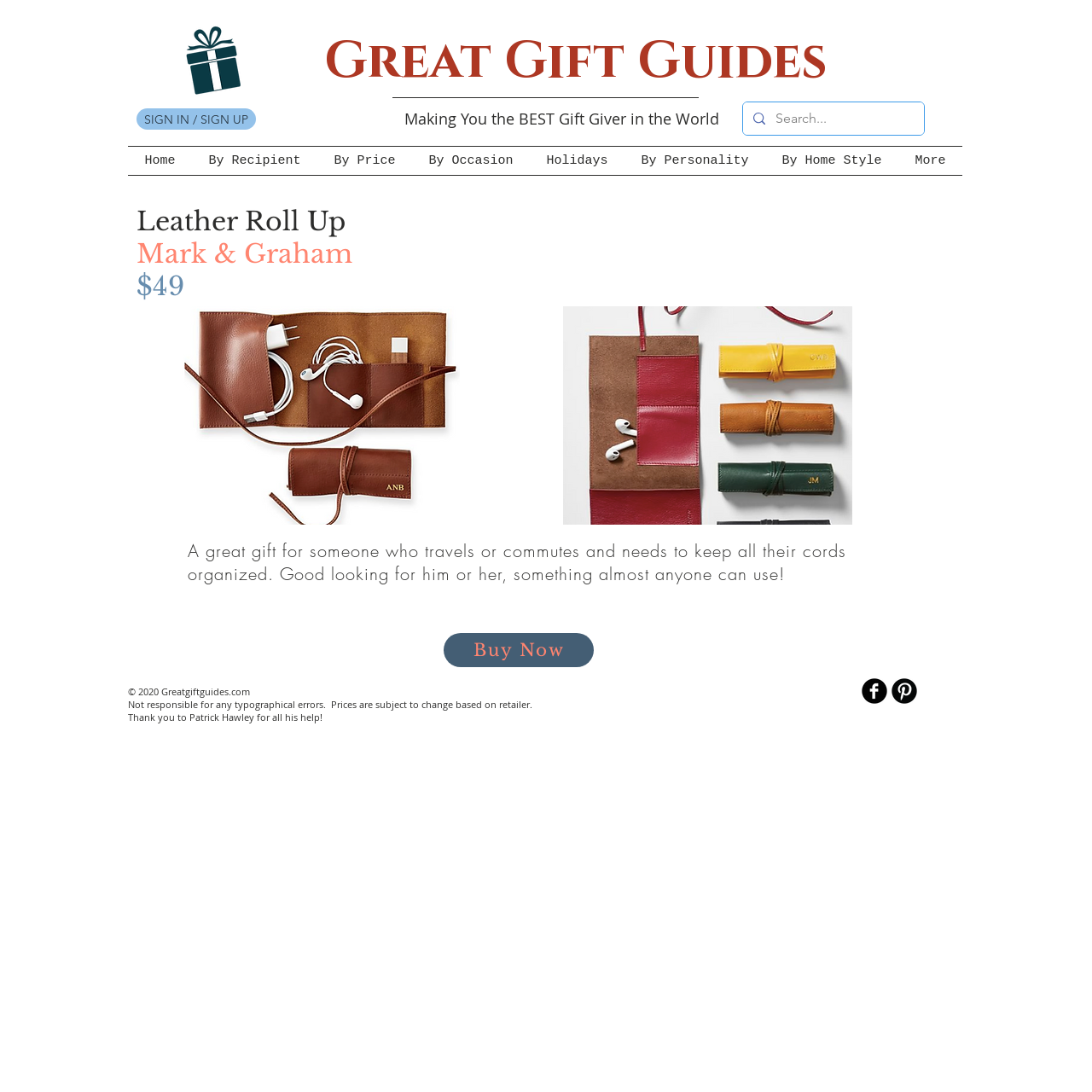Examine the screenshot and answer the question in as much detail as possible: What is the purpose of the product?

I determined the answer by reading the product description which states that the product is 'A great gift for someone who travels or commutes and needs to keep all their cords organized'.